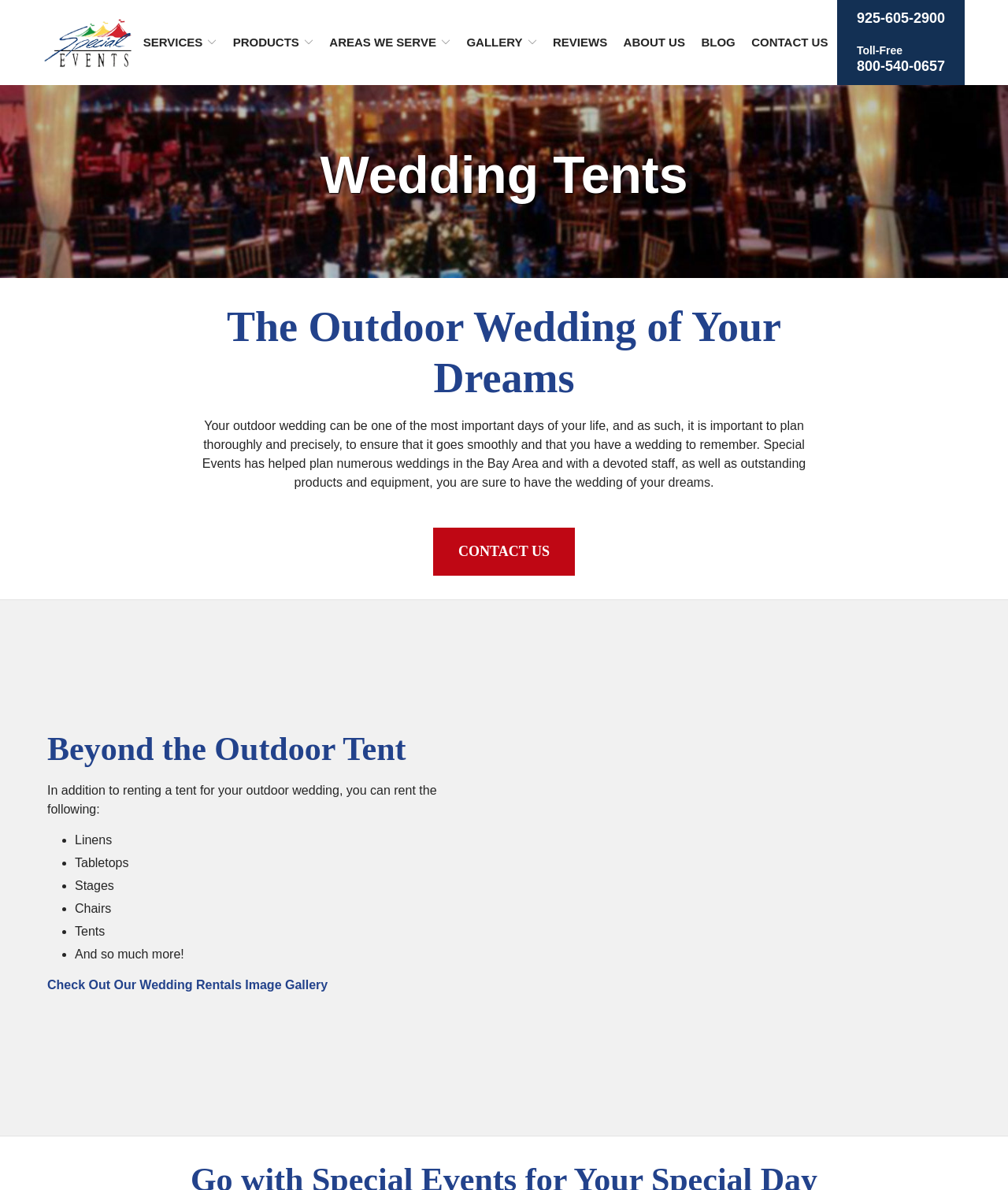Find the bounding box coordinates of the clickable area that will achieve the following instruction: "Click on the Special Events Logo".

[0.043, 0.015, 0.133, 0.057]